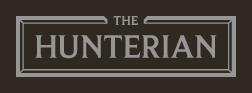What is the design aesthetic of the logo?
Please use the image to provide a one-word or short phrase answer.

Minimalist